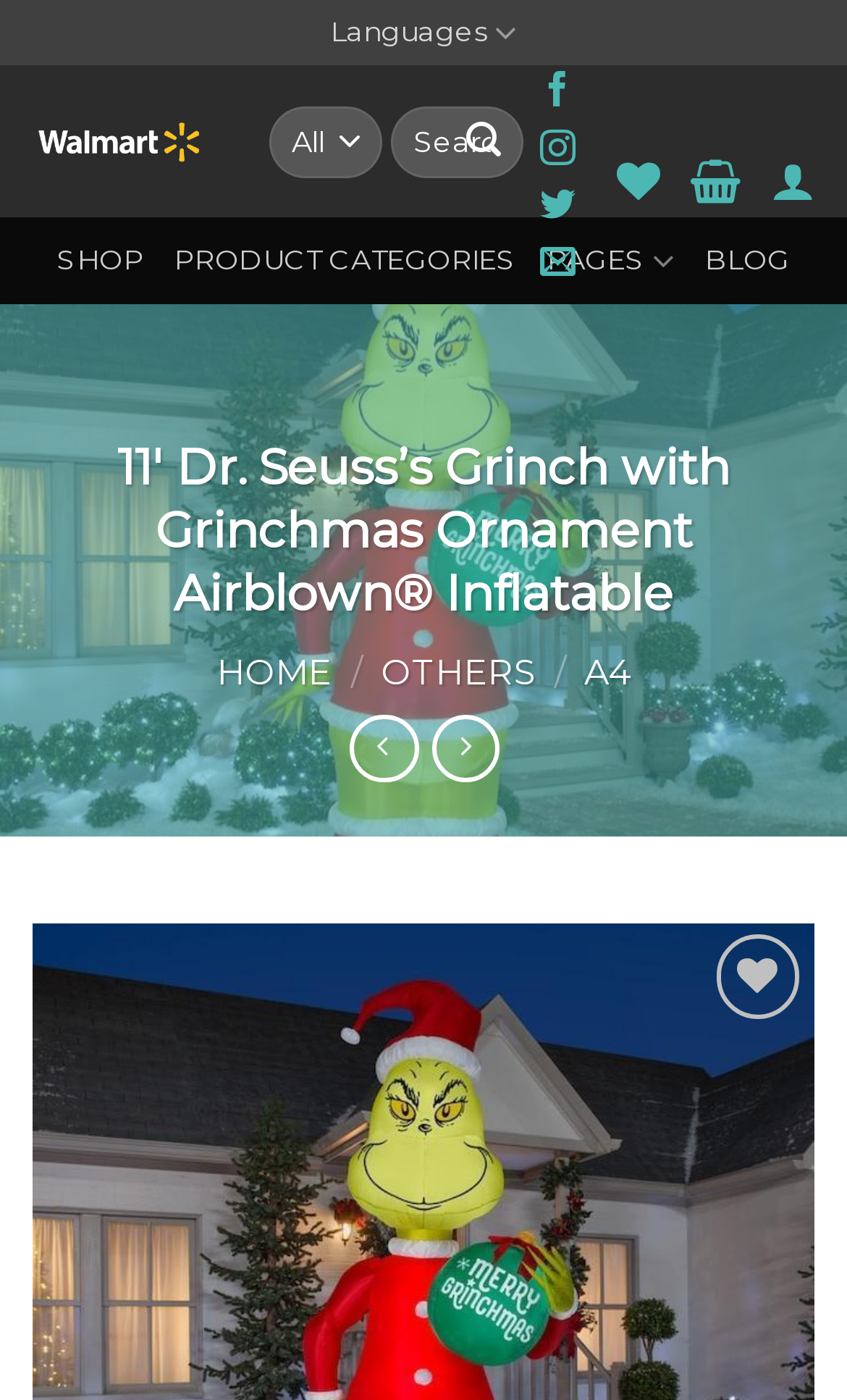Please identify the bounding box coordinates of the element I should click to complete this instruction: 'Click on HOME link'. The coordinates should be given as four float numbers between 0 and 1, like this: [left, top, right, bottom].

[0.256, 0.465, 0.392, 0.495]